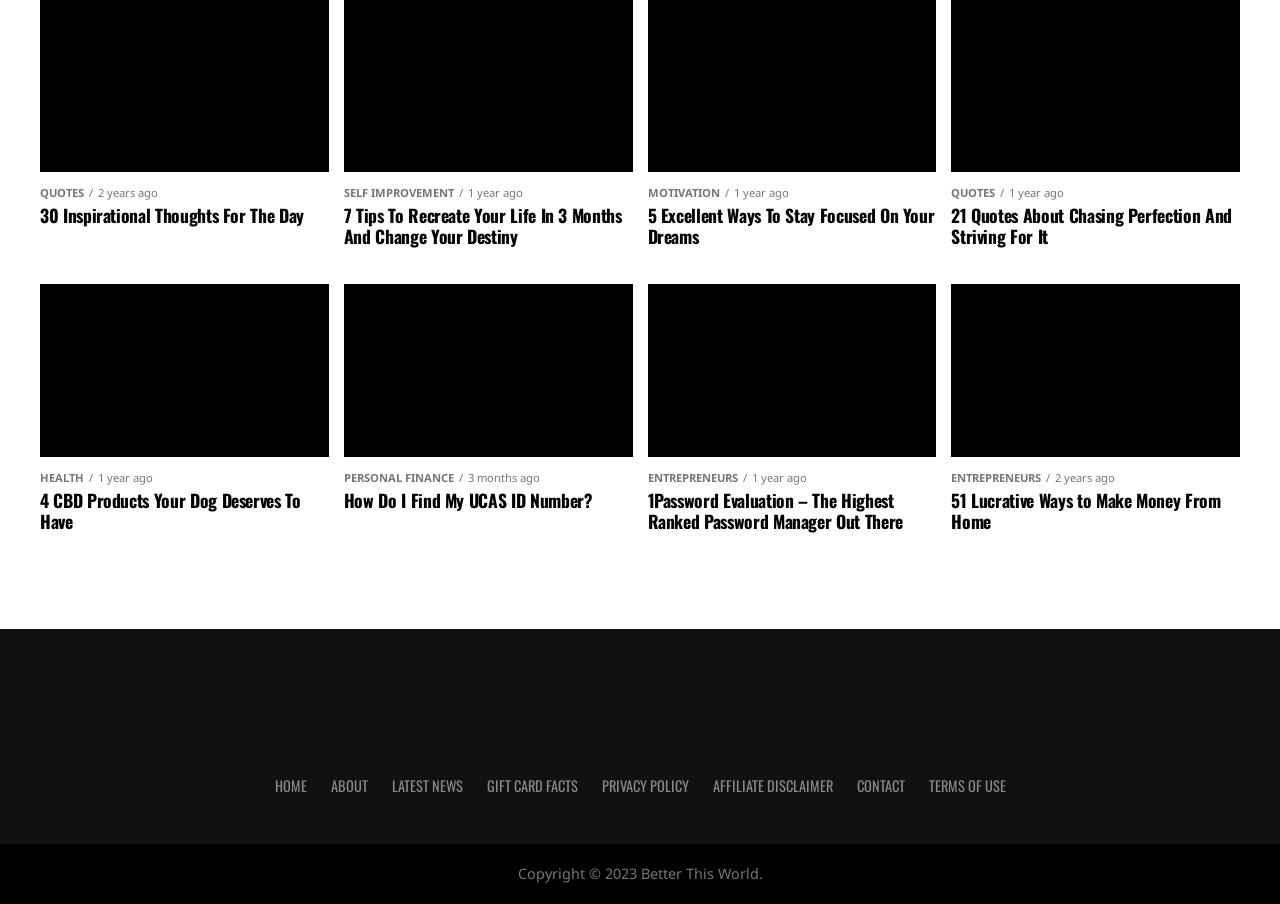Specify the bounding box coordinates of the element's area that should be clicked to execute the given instruction: "view 'LATEST NEWS'". The coordinates should be four float numbers between 0 and 1, i.e., [left, top, right, bottom].

[0.306, 0.857, 0.361, 0.88]